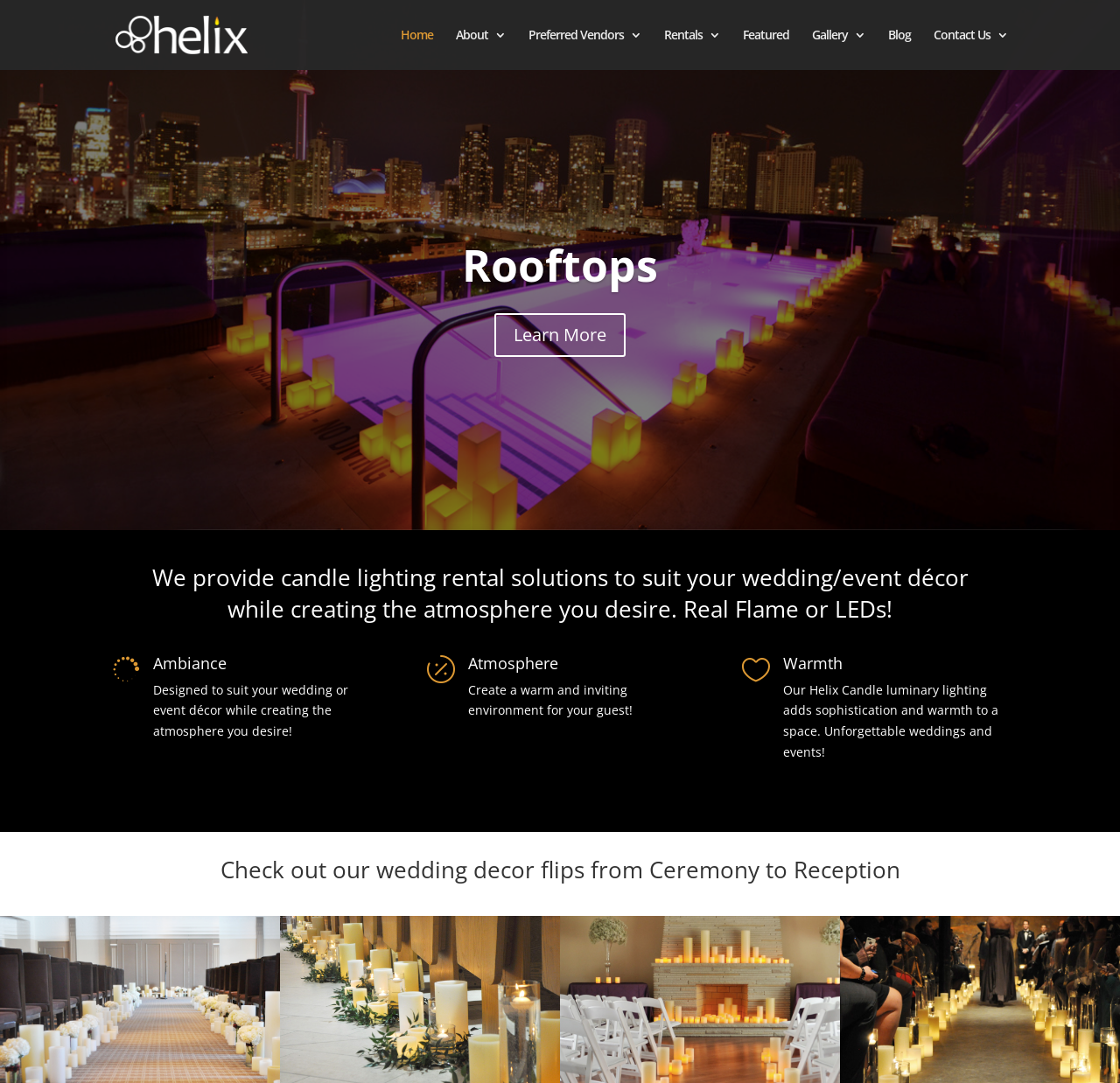What is the title or heading displayed on the webpage?

Your ideal wedding decor solution!